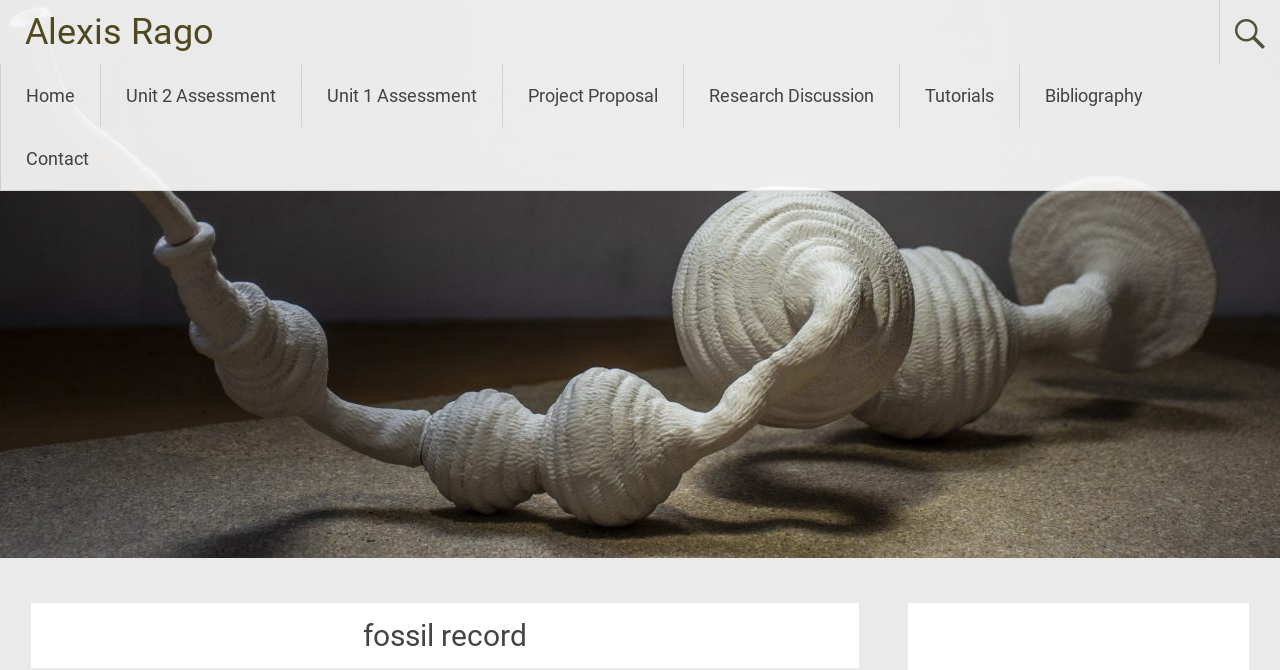How many columns are there in the top navigation bar?
Please provide a single word or phrase based on the screenshot.

1